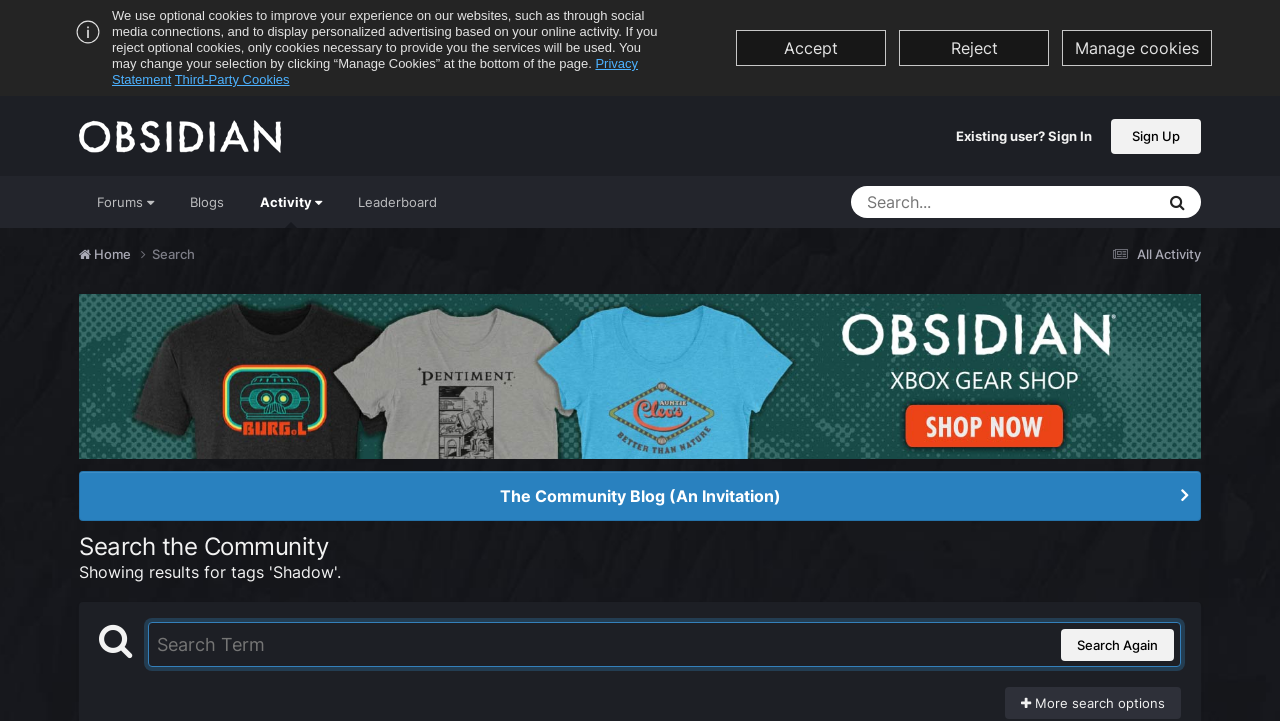What can users do with their search results?
Give a detailed response to the question by analyzing the screenshot.

I found a button with the text 'Search Again' which implies that users can refine their search results or search again with different keywords.